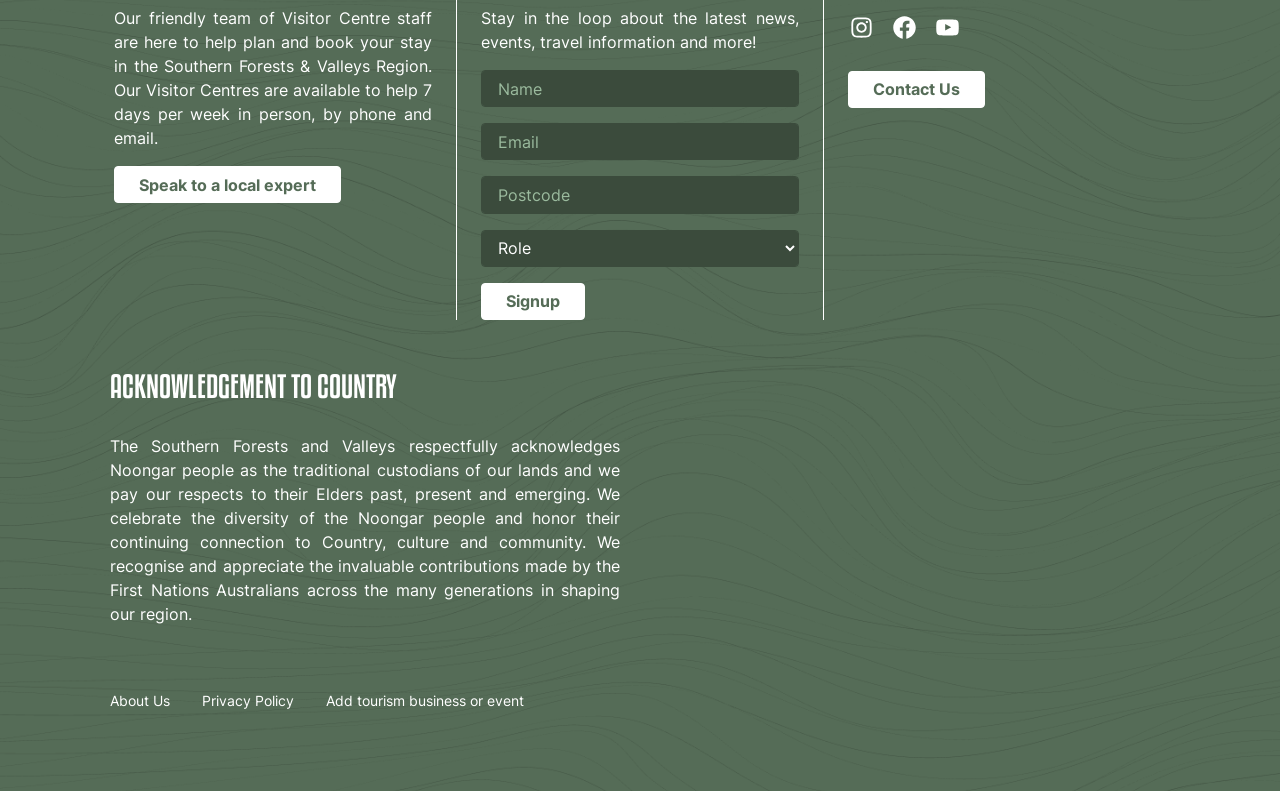Identify the bounding box coordinates of the section to be clicked to complete the task described by the following instruction: "Contact Us". The coordinates should be four float numbers between 0 and 1, formatted as [left, top, right, bottom].

[0.662, 0.089, 0.77, 0.136]